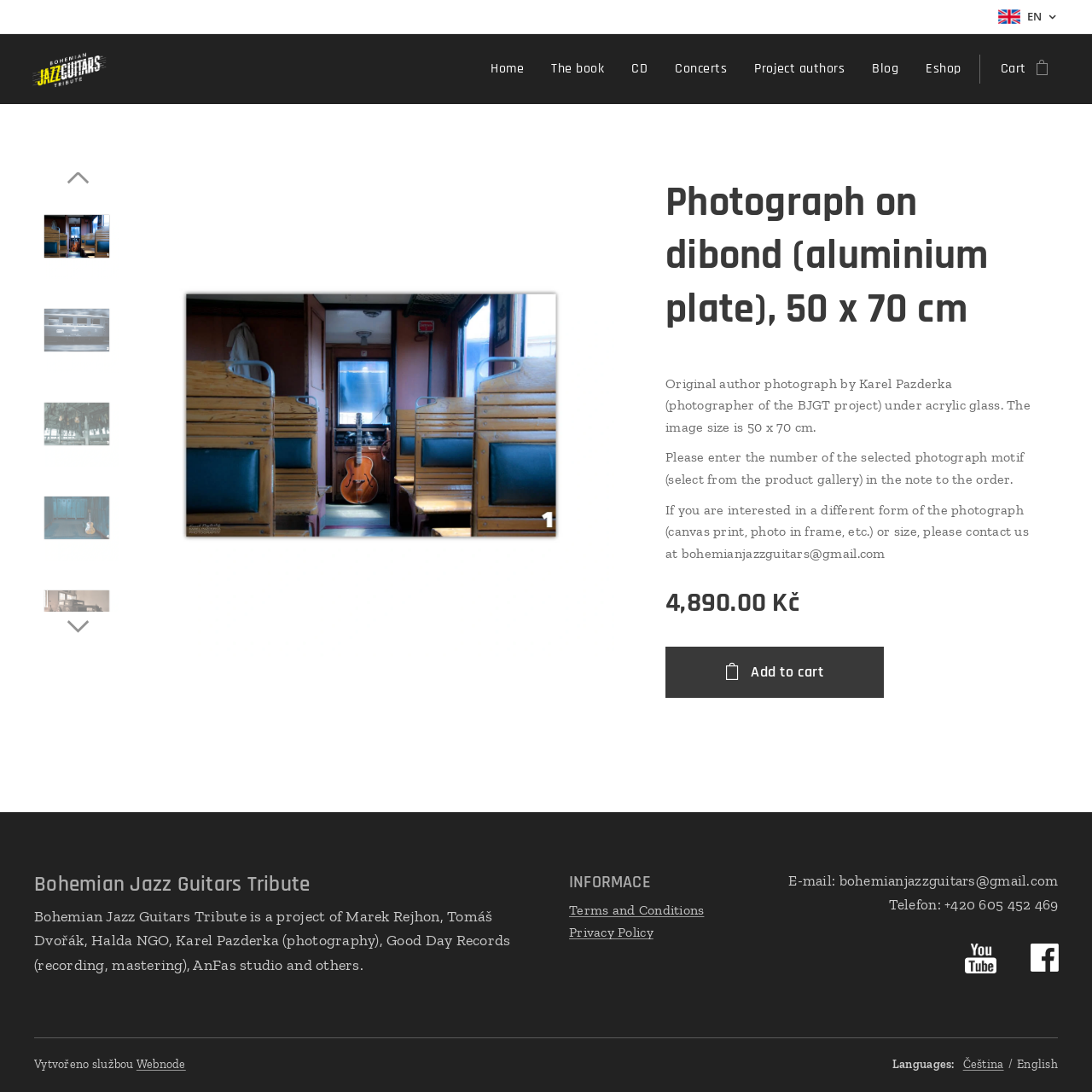What is the email address of Bohemian Jazz Guitars Tribute?
Please give a detailed and thorough answer to the question, covering all relevant points.

The email address of Bohemian Jazz Guitars Tribute can be found in the static text 'E-mail: bohemianjazzguitars@gmail.com' which is located in the footer section of the webpage.